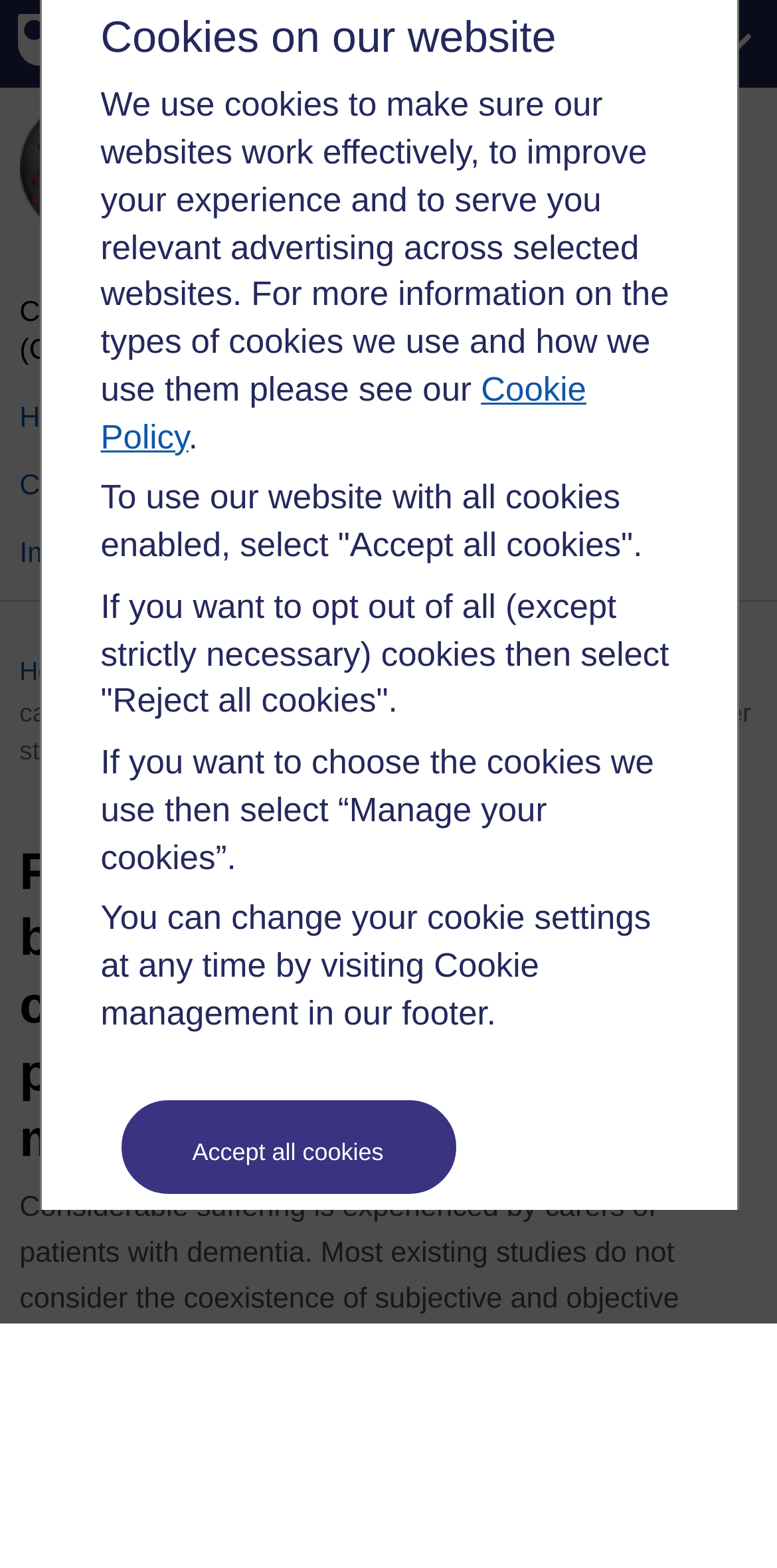Find the bounding box coordinates for the element that must be clicked to complete the instruction: "Learn about carer variables". The coordinates should be four float numbers between 0 and 1, indicated as [left, top, right, bottom].

[0.025, 0.297, 0.275, 0.34]